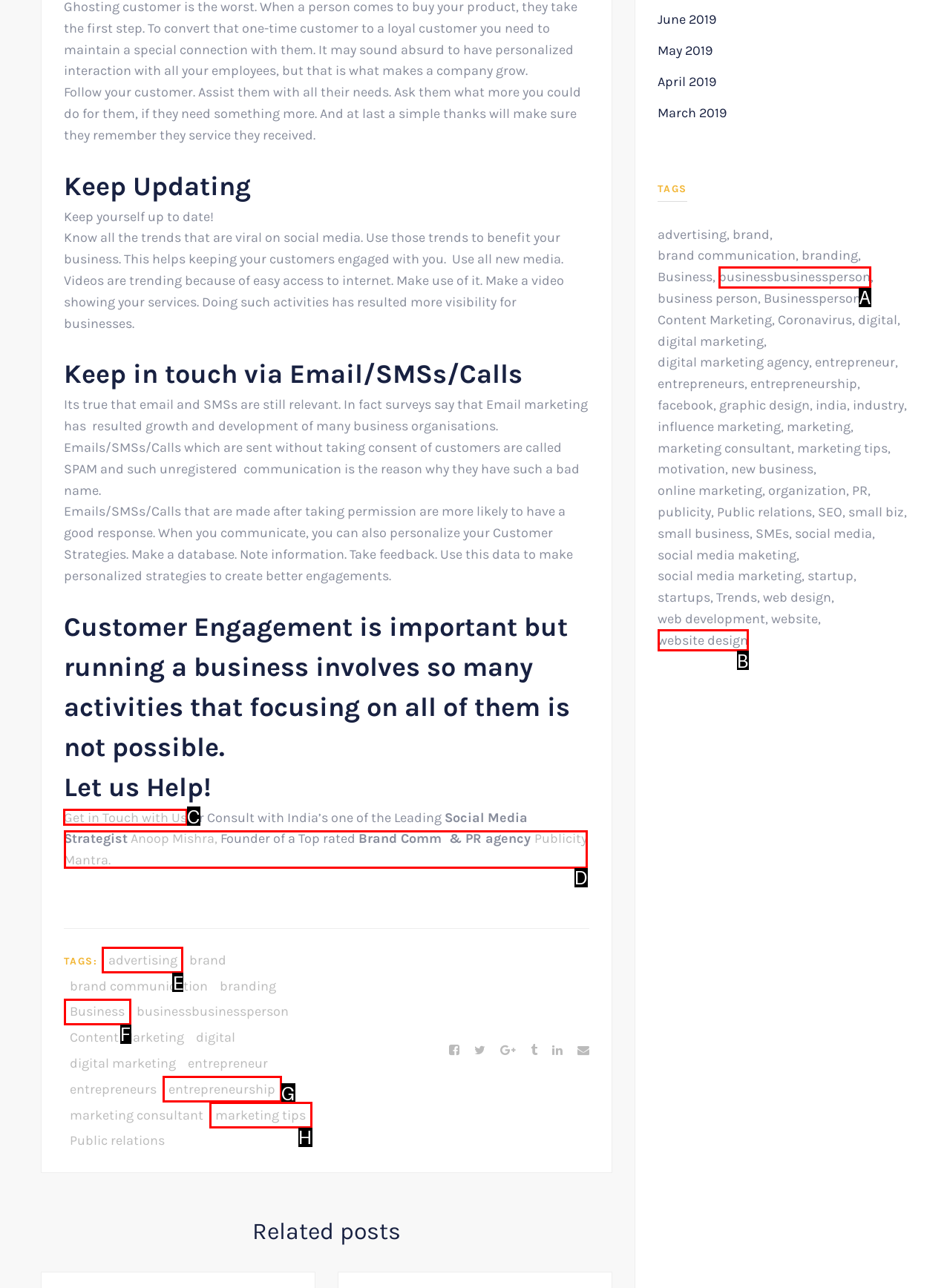Identify the letter of the UI element I need to click to carry out the following instruction: Get in Touch with Us

C